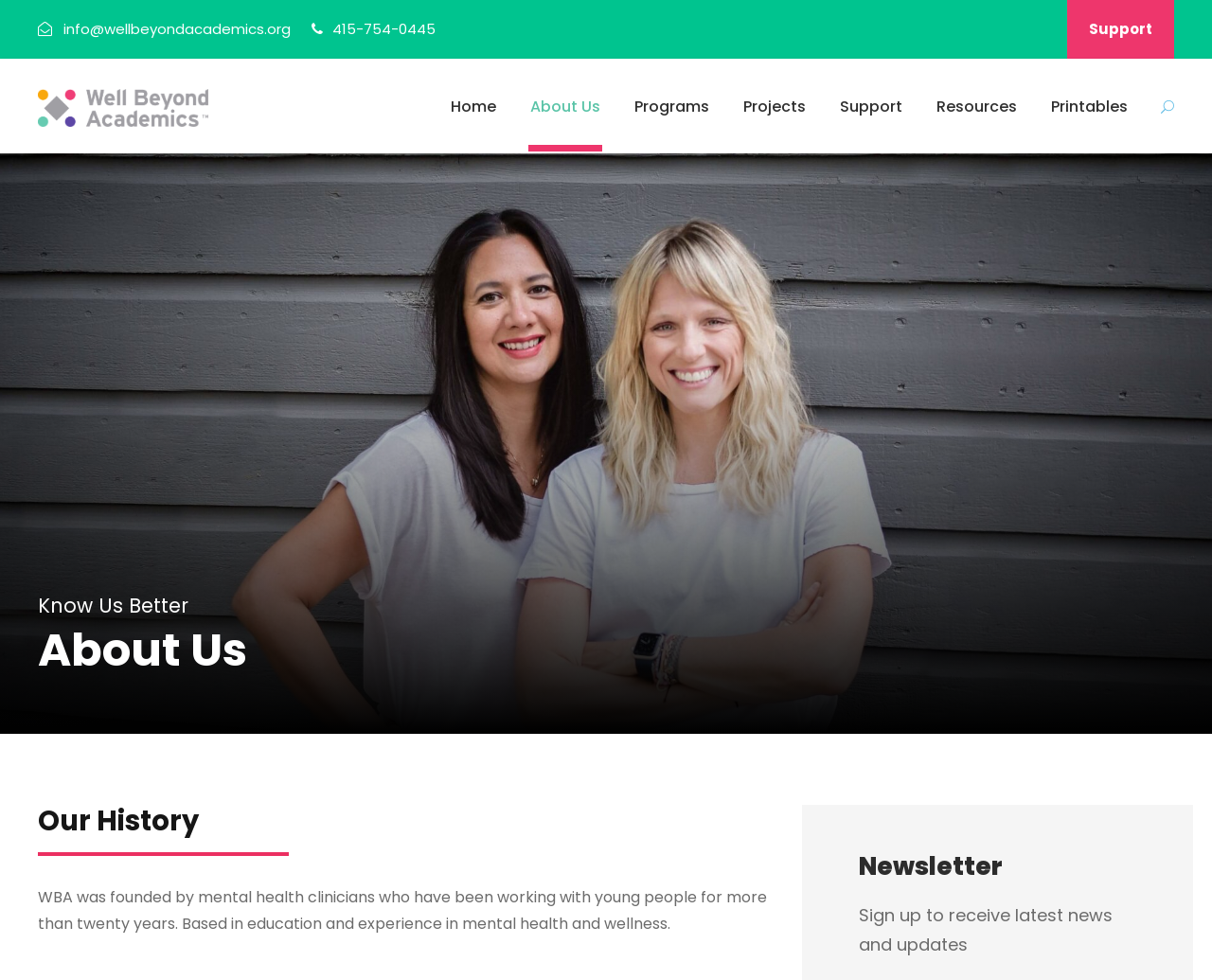Identify the bounding box coordinates for the UI element described as: "About Us". The coordinates should be provided as four floats between 0 and 1: [left, top, right, bottom].

[0.438, 0.095, 0.495, 0.154]